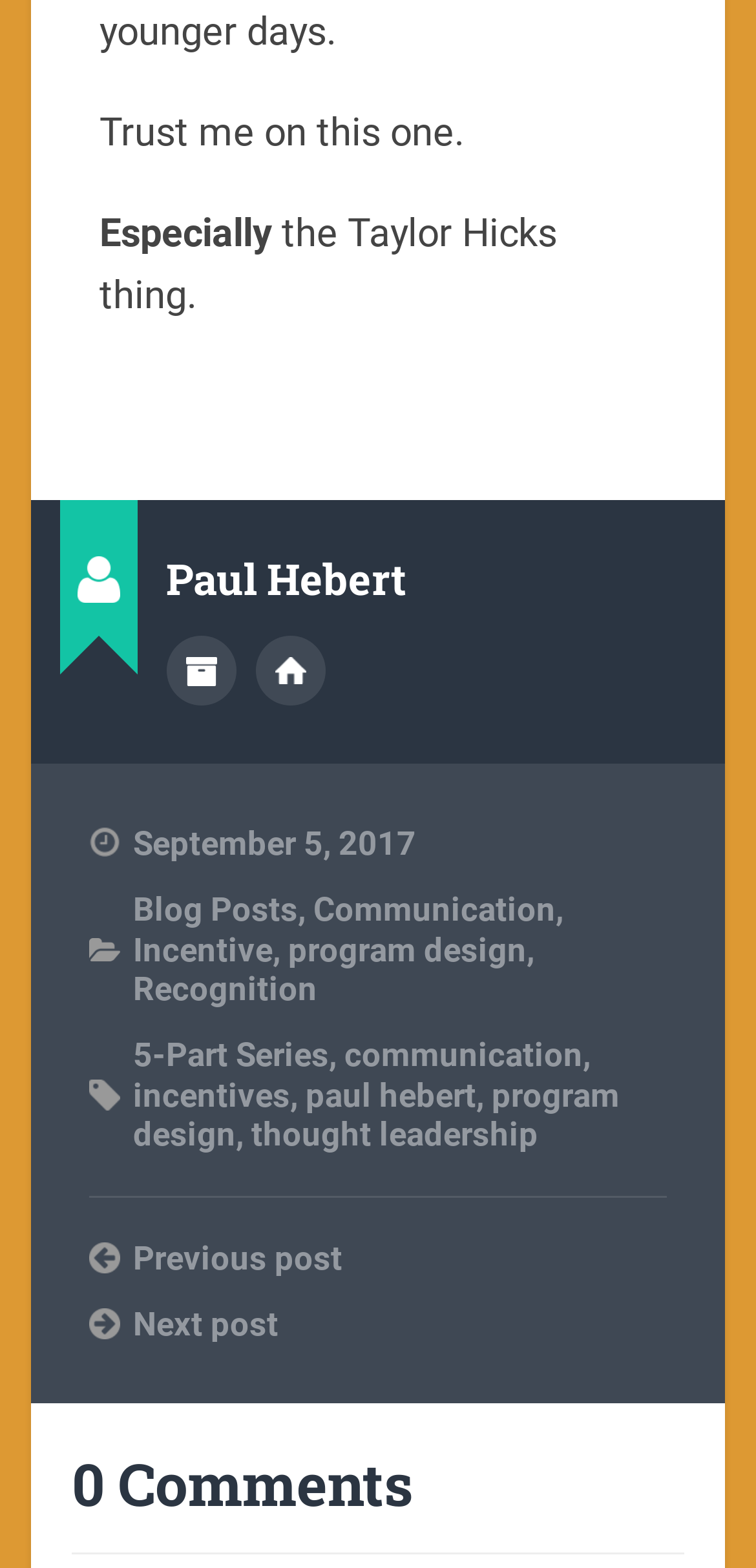Please determine the bounding box coordinates of the element's region to click for the following instruction: "Check comments".

[0.095, 0.929, 0.905, 0.966]